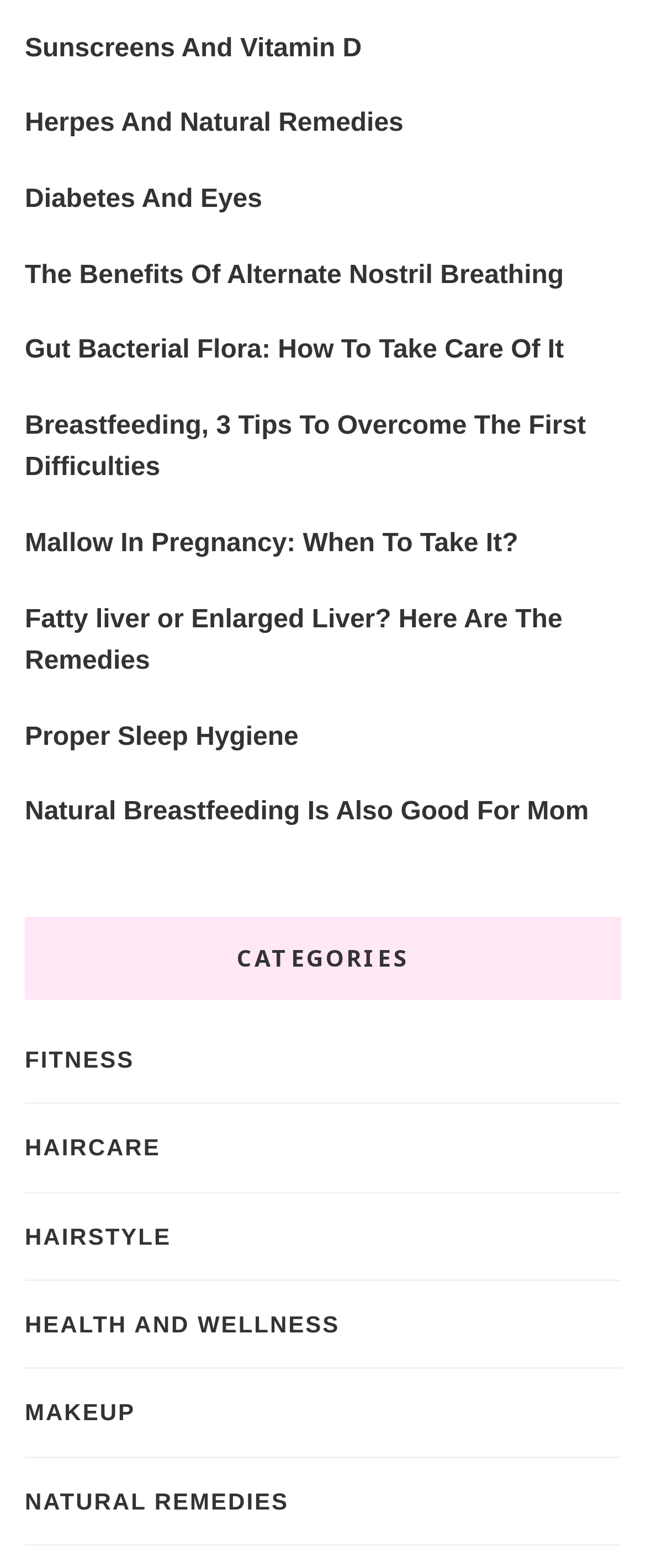Carefully examine the image and provide an in-depth answer to the question: How many links are there in total?

I counted the number of links on the webpage, which are 12 links under the 'CATEGORIES' heading and 2 additional links above the 'CATEGORIES' heading.